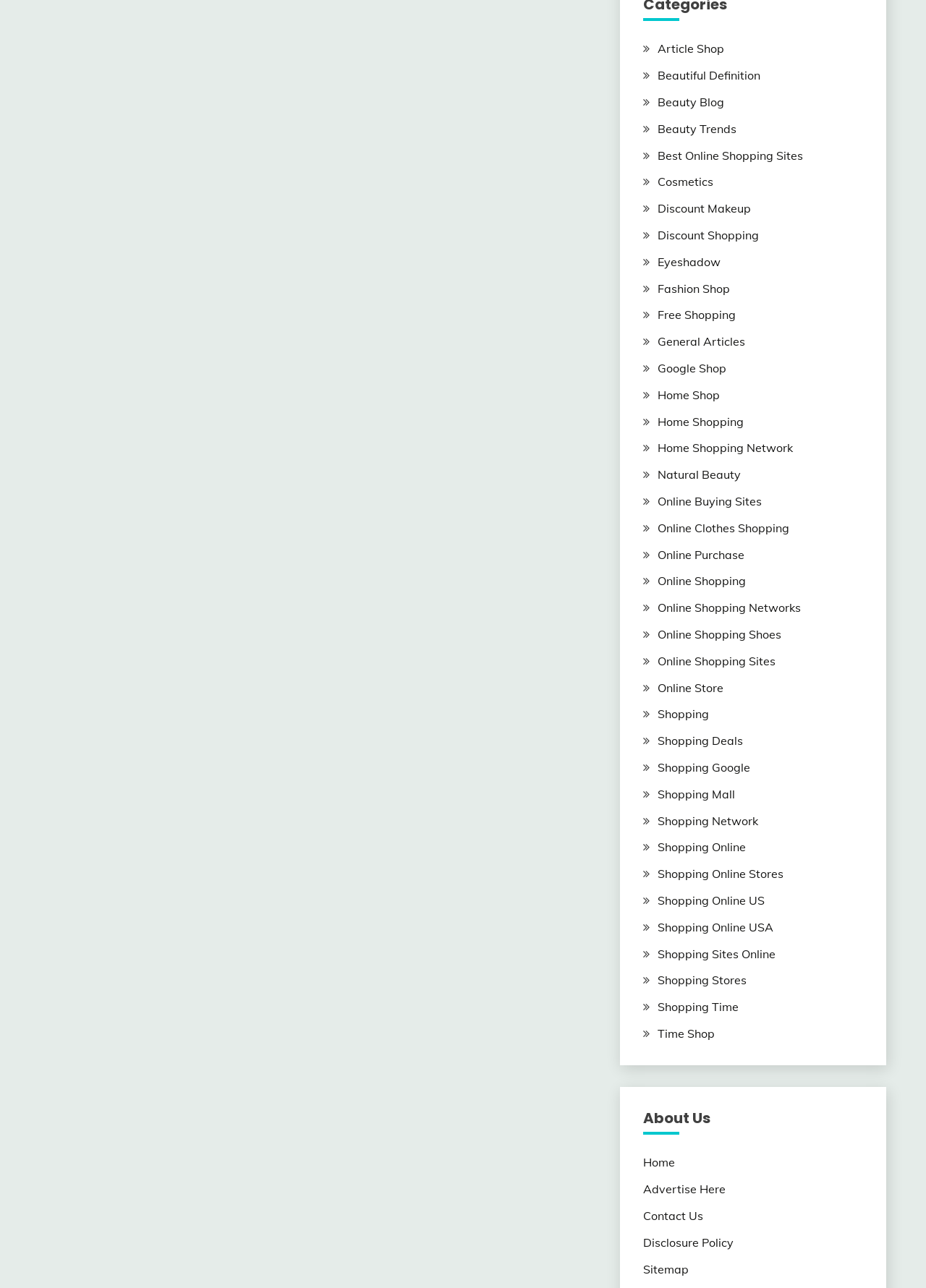Can users contact the website administrators?
Using the details from the image, give an elaborate explanation to answer the question.

The presence of a 'Contact Us' link on the webpage indicates that users can reach out to the website administrators for inquiries or feedback.